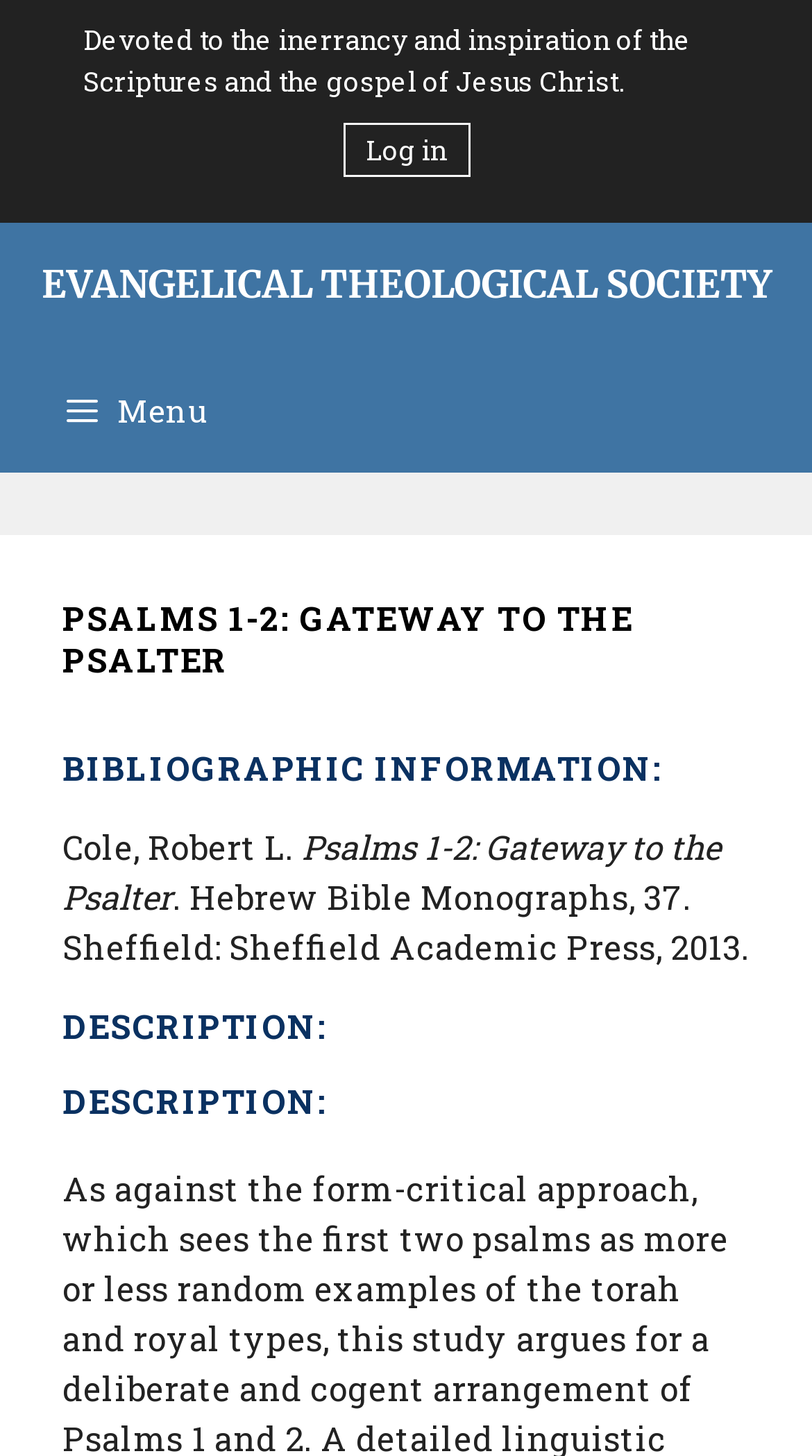Locate the primary headline on the webpage and provide its text.

PSALMS 1-2: GATEWAY TO THE PSALTER